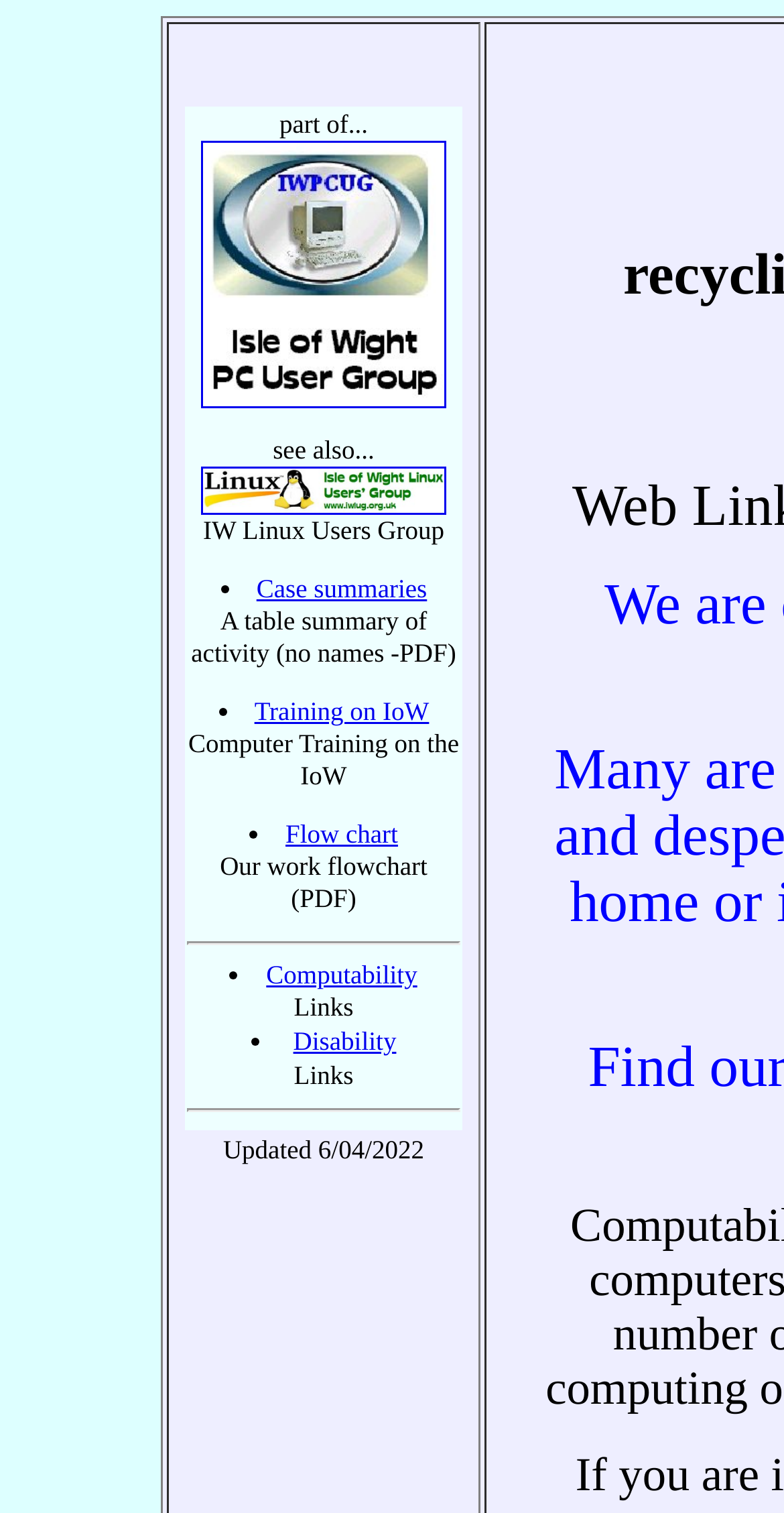Locate the UI element described by Disability in the provided webpage screenshot. Return the bounding box coordinates in the format (top-left x, top-left y, bottom-right x, bottom-right y), ensuring all values are between 0 and 1.

[0.374, 0.678, 0.505, 0.698]